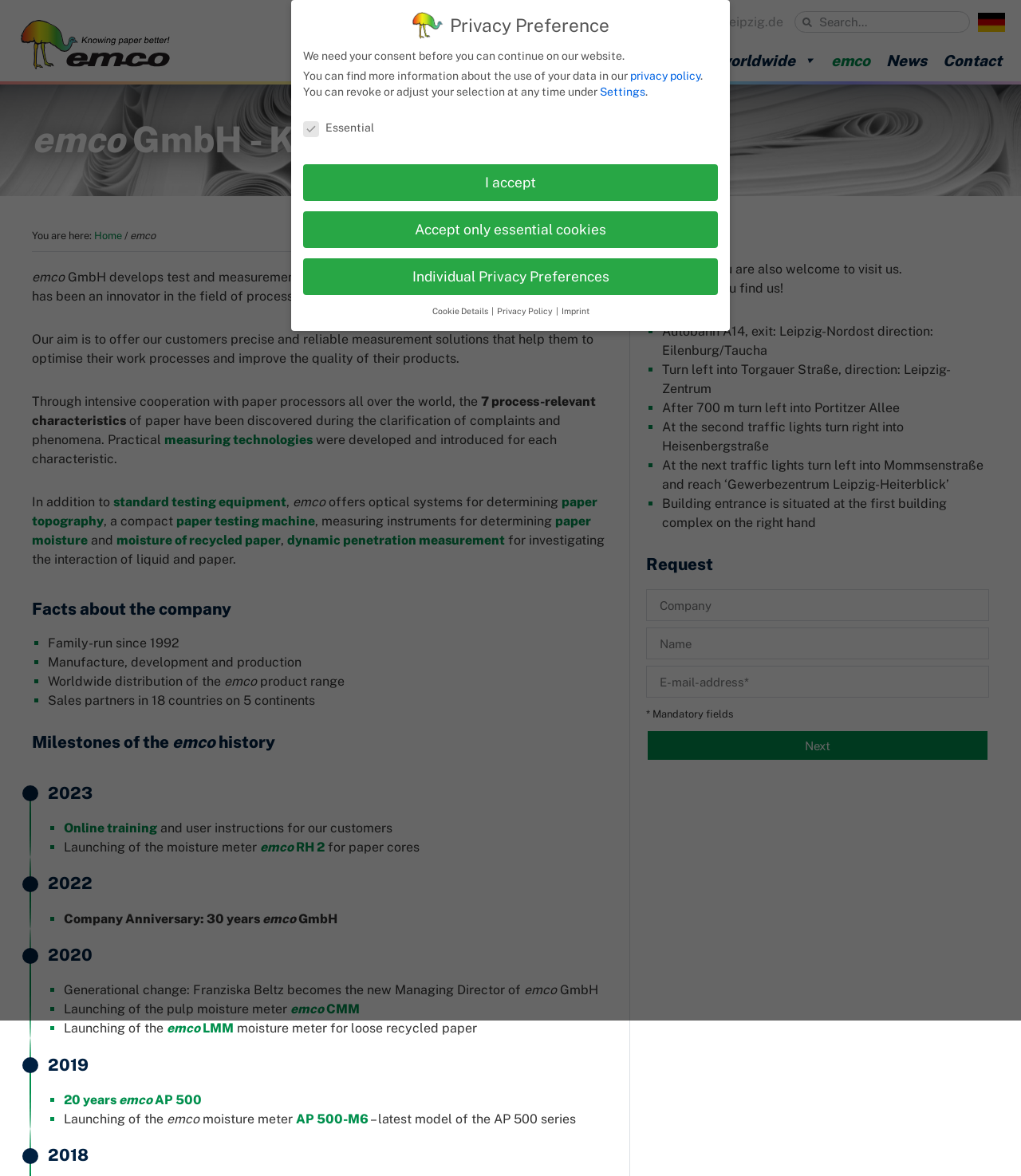How many countries have emco's sales partners?
Using the information from the image, give a concise answer in one word or a short phrase.

18